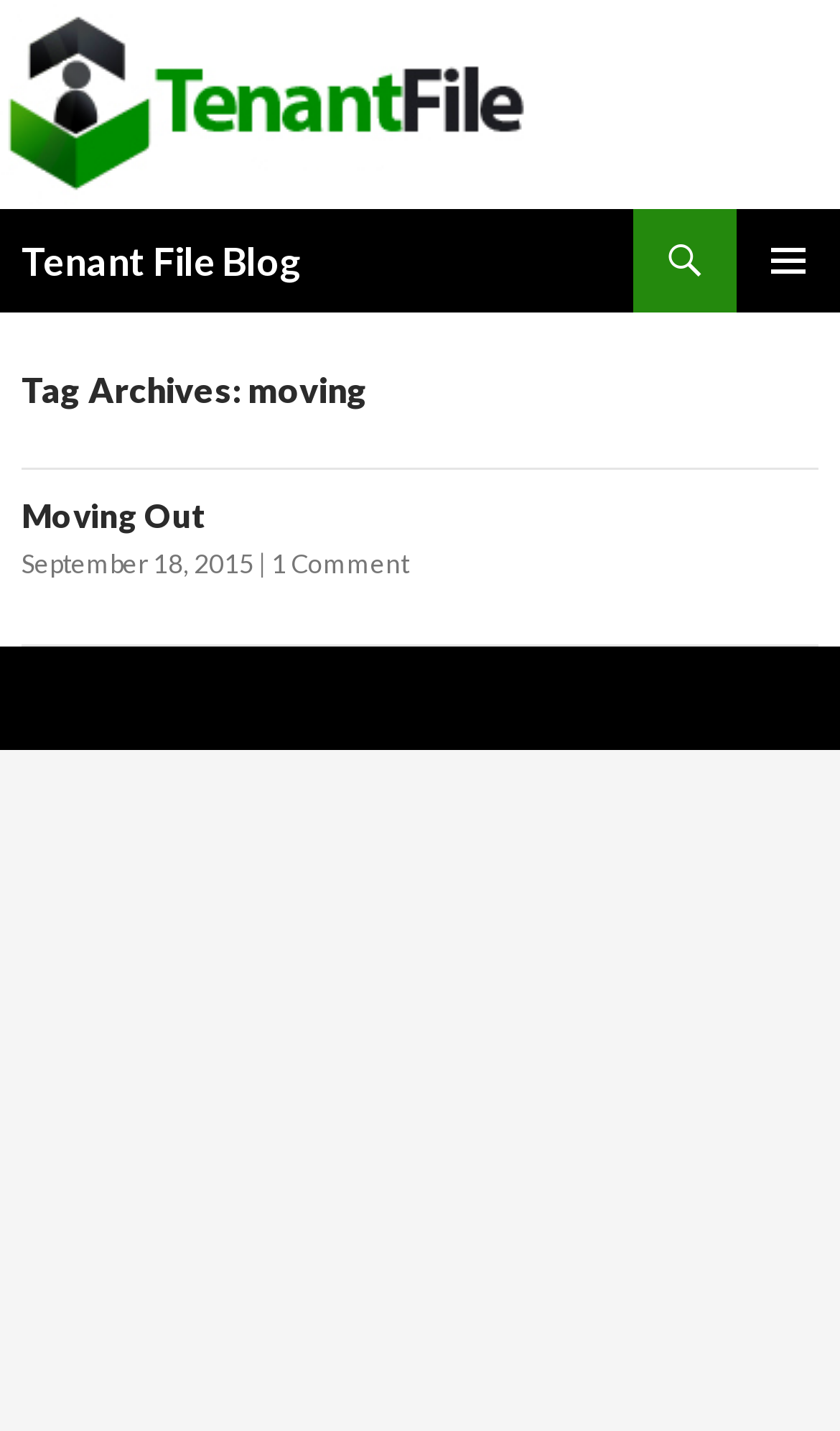What is the purpose of the button with the icon?
Look at the image and respond with a single word or a short phrase.

PRIMARY MENU